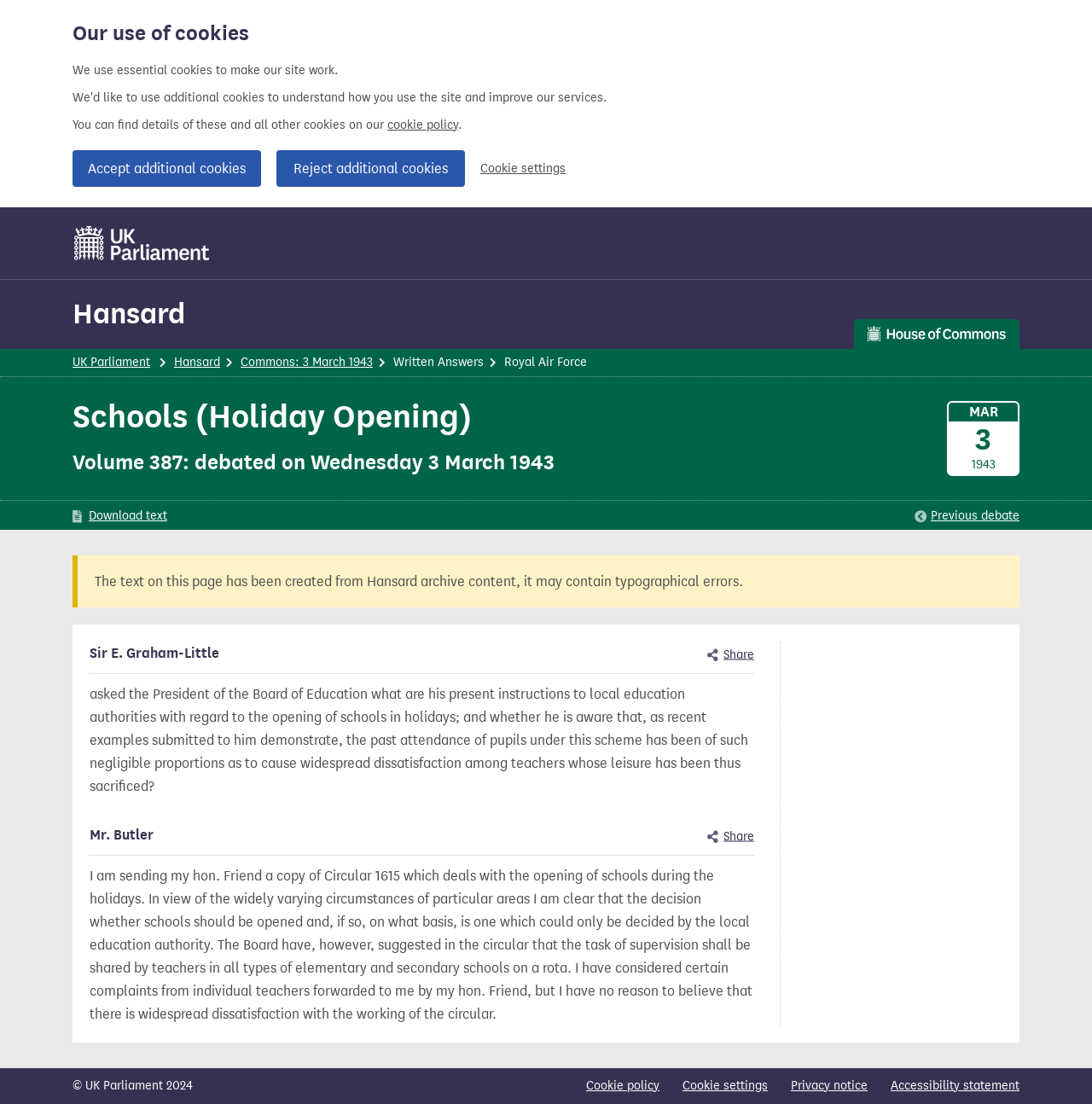Kindly determine the bounding box coordinates of the area that needs to be clicked to fulfill this instruction: "Download text".

[0.066, 0.459, 0.153, 0.476]